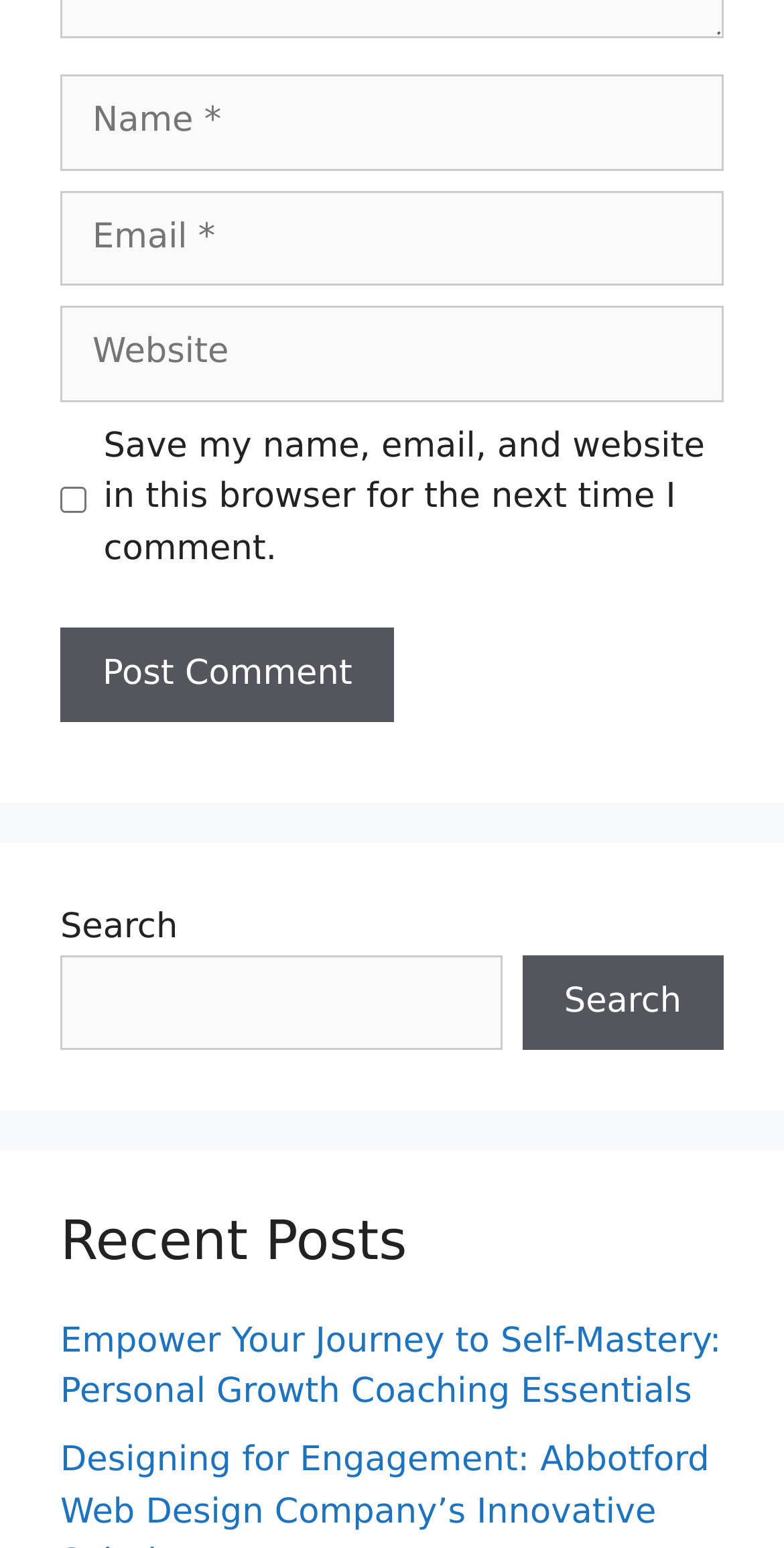Identify the bounding box coordinates of the region that should be clicked to execute the following instruction: "Search for something".

[0.077, 0.617, 0.64, 0.679]